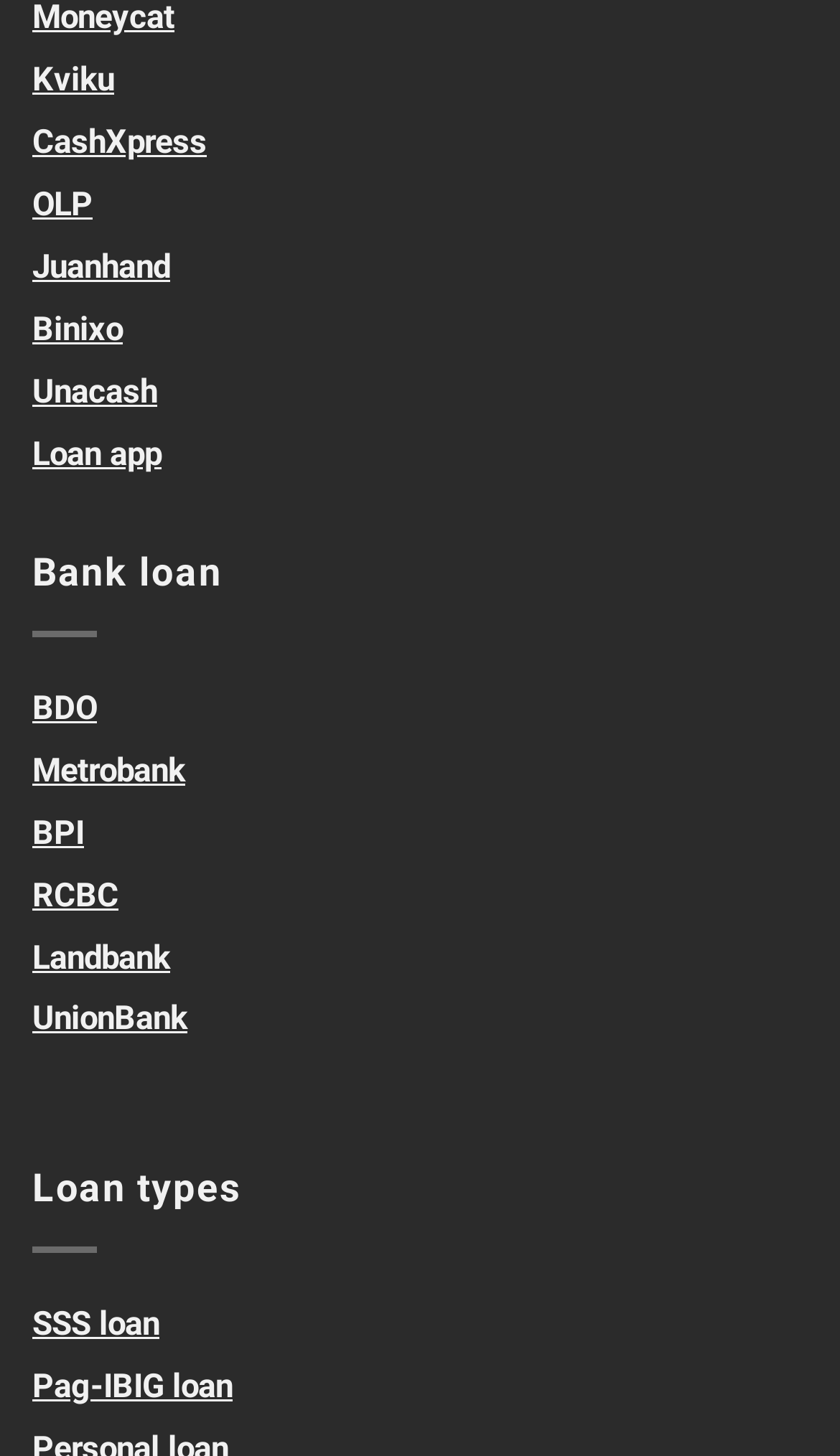Respond to the following question with a brief word or phrase:
What is the category of loans above 'Loan types'?

Bank loan